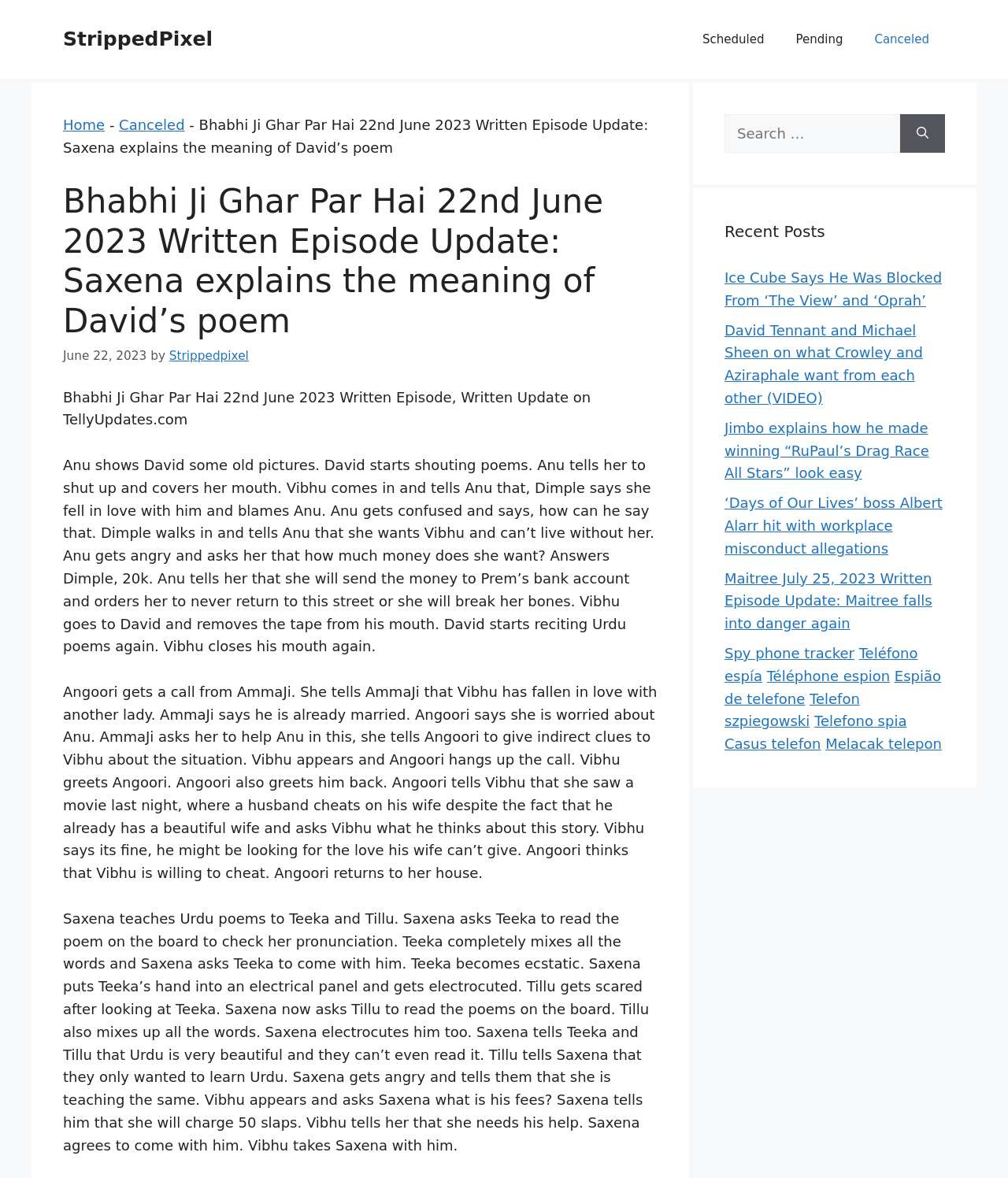Identify the bounding box coordinates of the region I need to click to complete this instruction: "Search for something".

[0.719, 0.097, 0.893, 0.13]